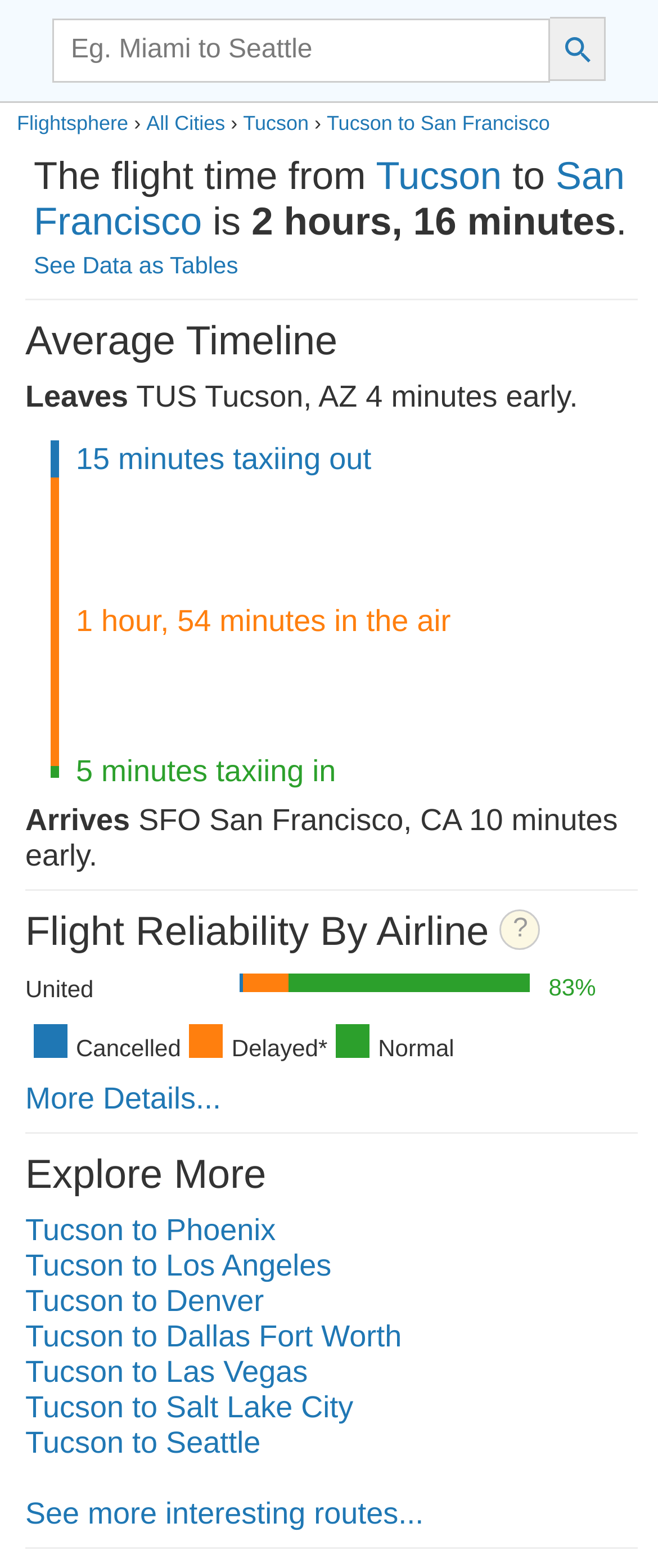Determine the bounding box coordinates of the target area to click to execute the following instruction: "Get more details about flight reliability."

[0.038, 0.69, 0.336, 0.711]